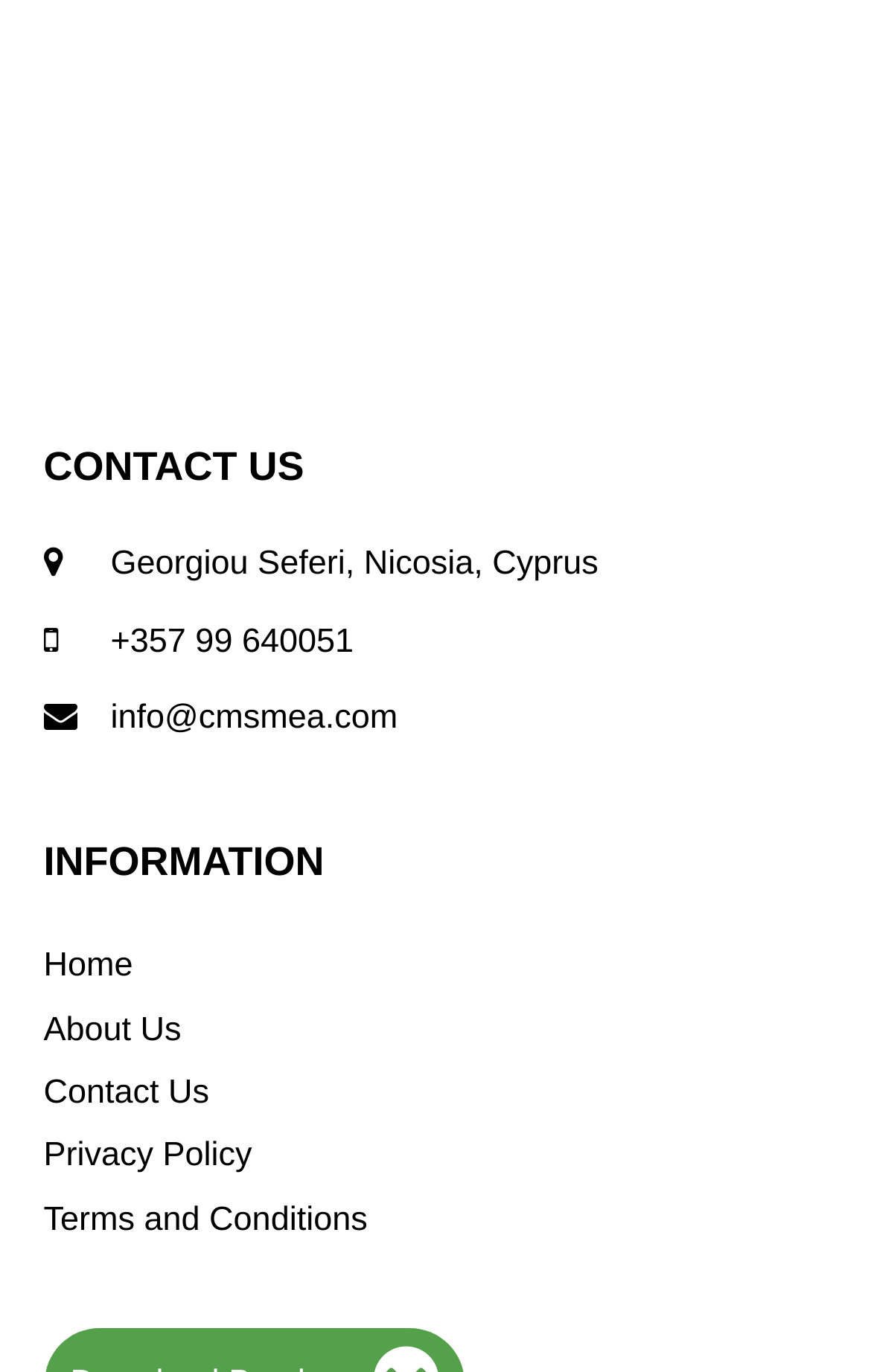Locate the bounding box coordinates of the element you need to click to accomplish the task described by this instruction: "View Facebook page".

[0.05, 0.142, 0.122, 0.188]